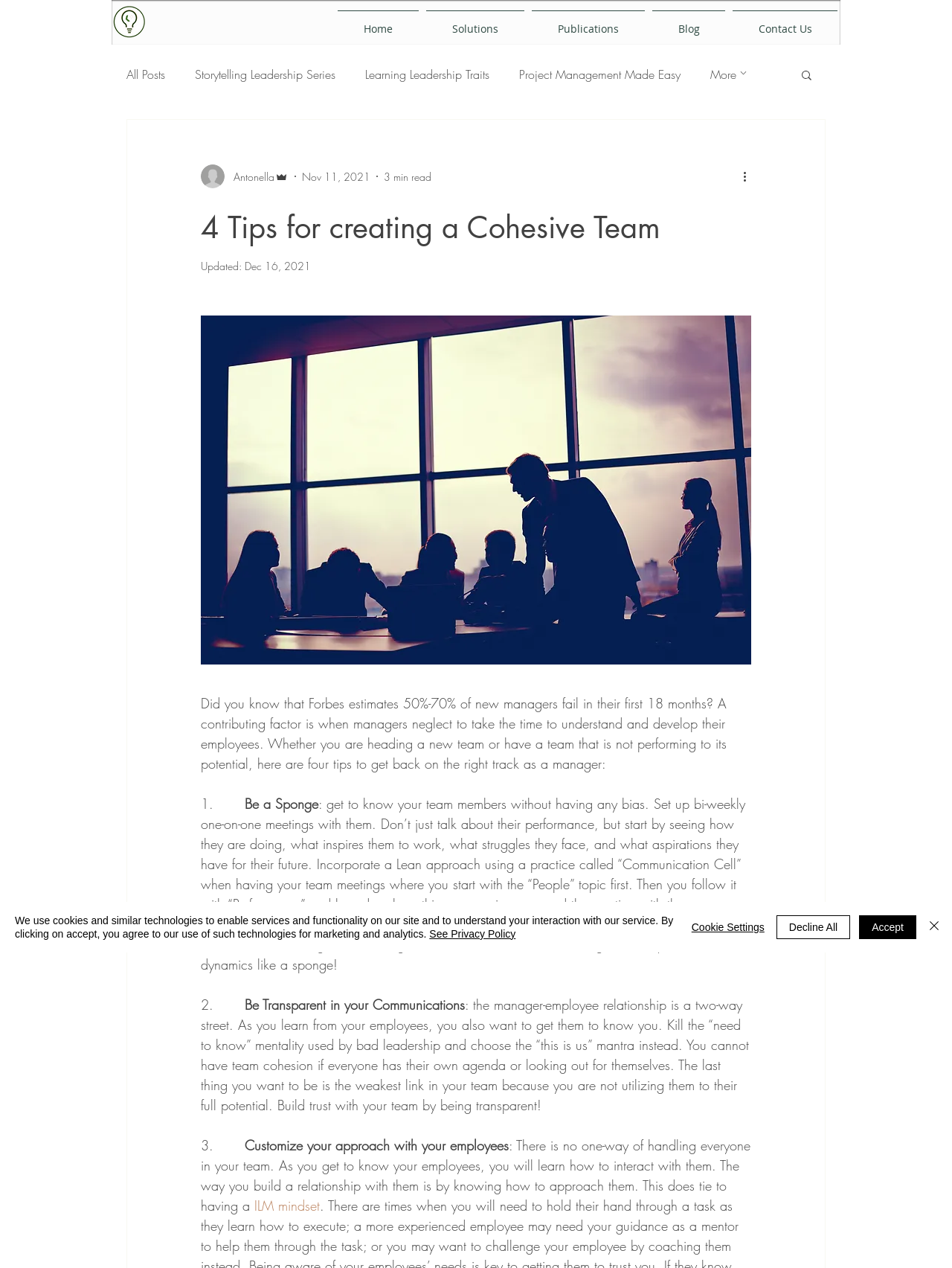Please determine the bounding box coordinates for the element that should be clicked to follow these instructions: "Click the 'More actions' button".

[0.778, 0.132, 0.797, 0.146]